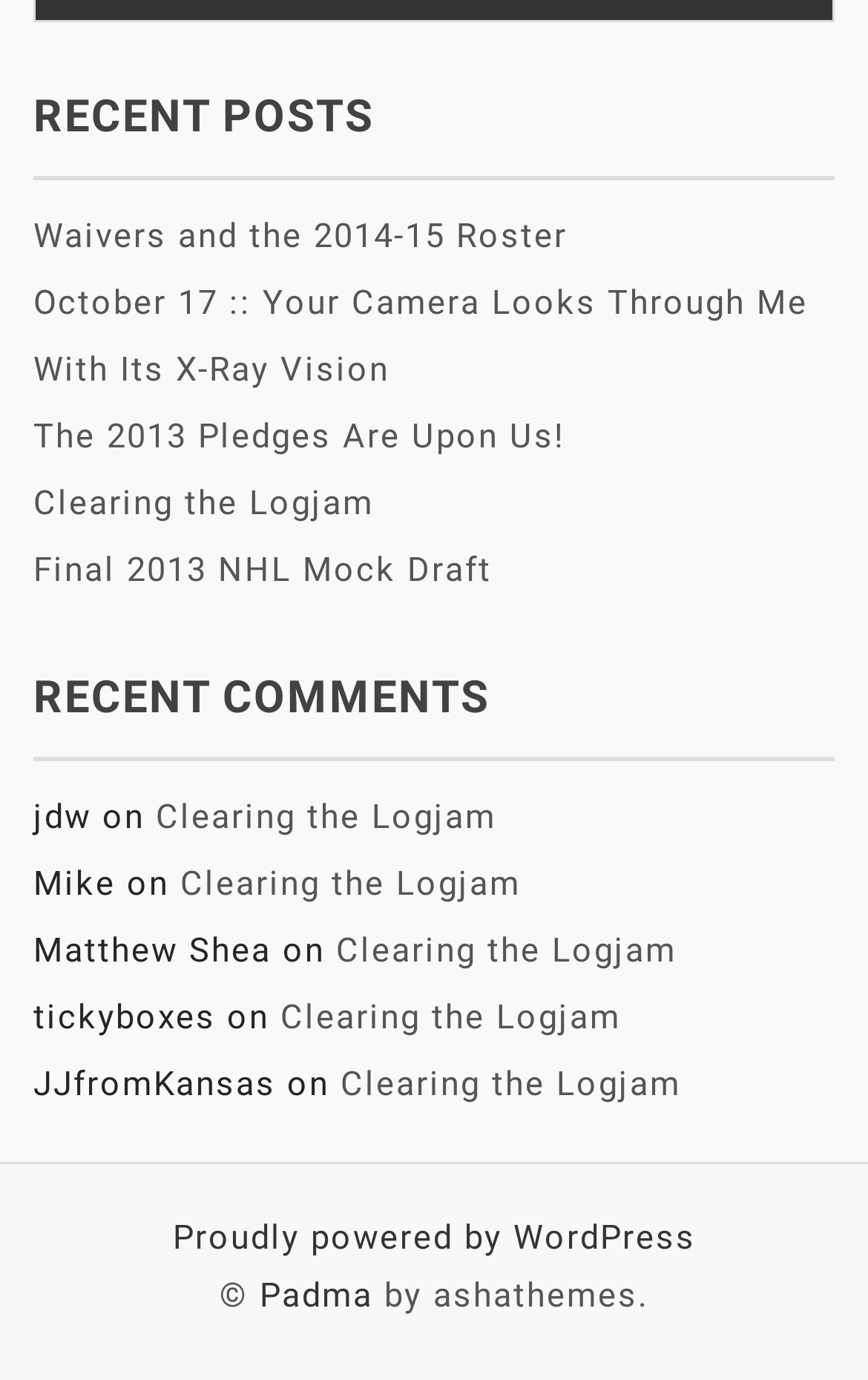What is the main topic of the webpage?
Refer to the image and answer the question using a single word or phrase.

Blog posts